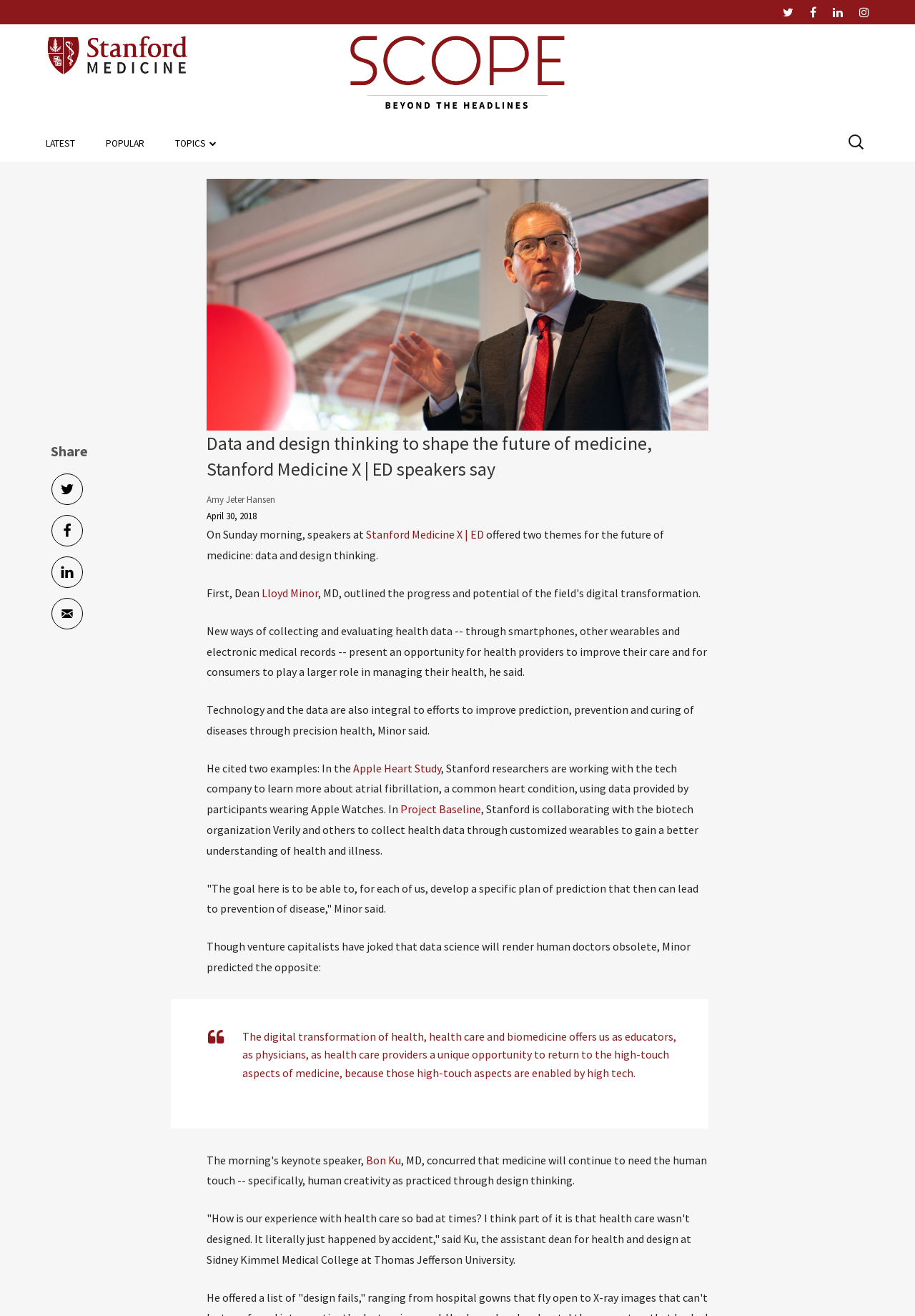Please find the bounding box coordinates of the clickable region needed to complete the following instruction: "Read about Medical Research". The bounding box coordinates must consist of four float numbers between 0 and 1, i.e., [left, top, right, bottom].

[0.191, 0.123, 0.37, 0.144]